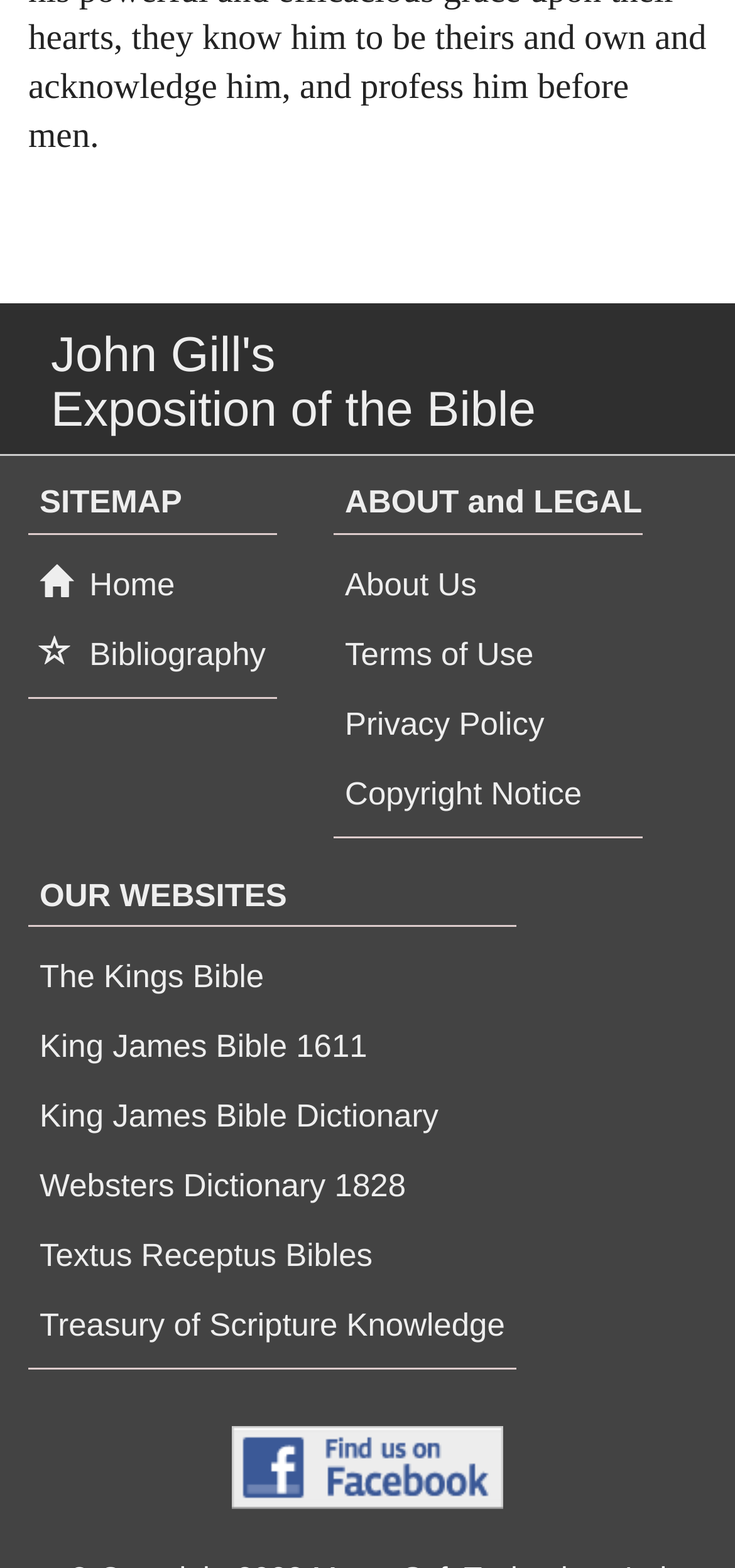Locate the bounding box coordinates of the segment that needs to be clicked to meet this instruction: "Go to Bibliography".

[0.038, 0.399, 0.377, 0.436]